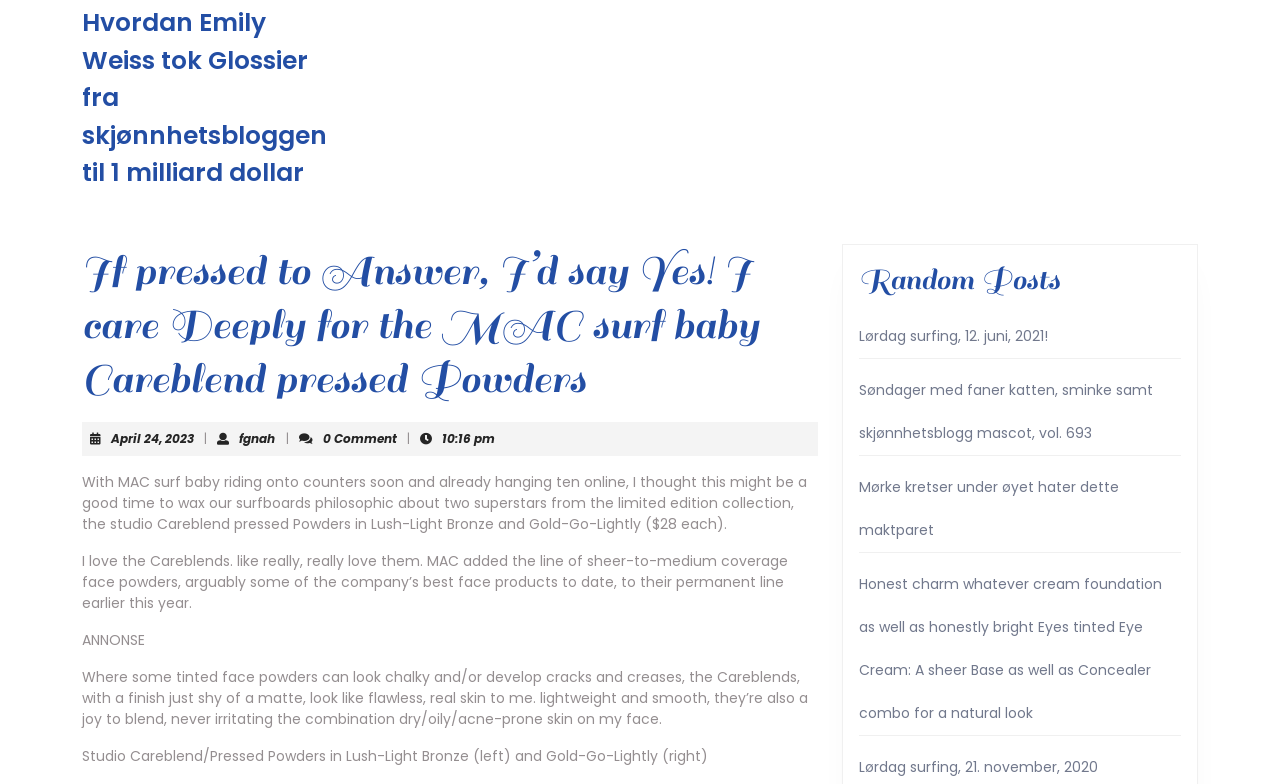Please locate the bounding box coordinates of the region I need to click to follow this instruction: "Explore the article about Honest charm whatever cream foundation".

[0.671, 0.732, 0.908, 0.922]